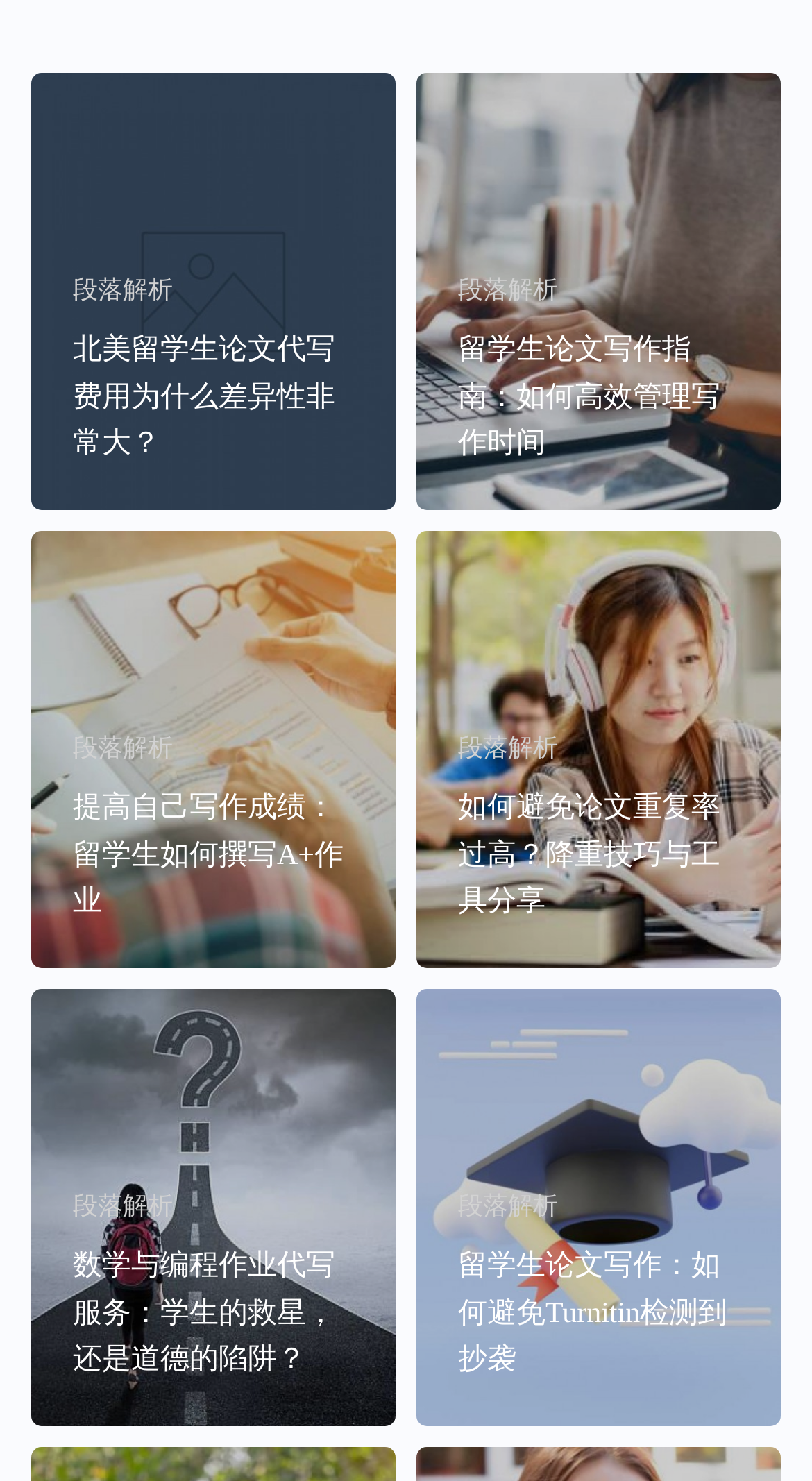What is the theme of the articles?
Provide an in-depth and detailed answer to the question.

The titles of the articles, such as '留学生论文写作指南' and '提高自己写作成绩', suggest that the theme of the articles is related to academic writing and paper writing for students.